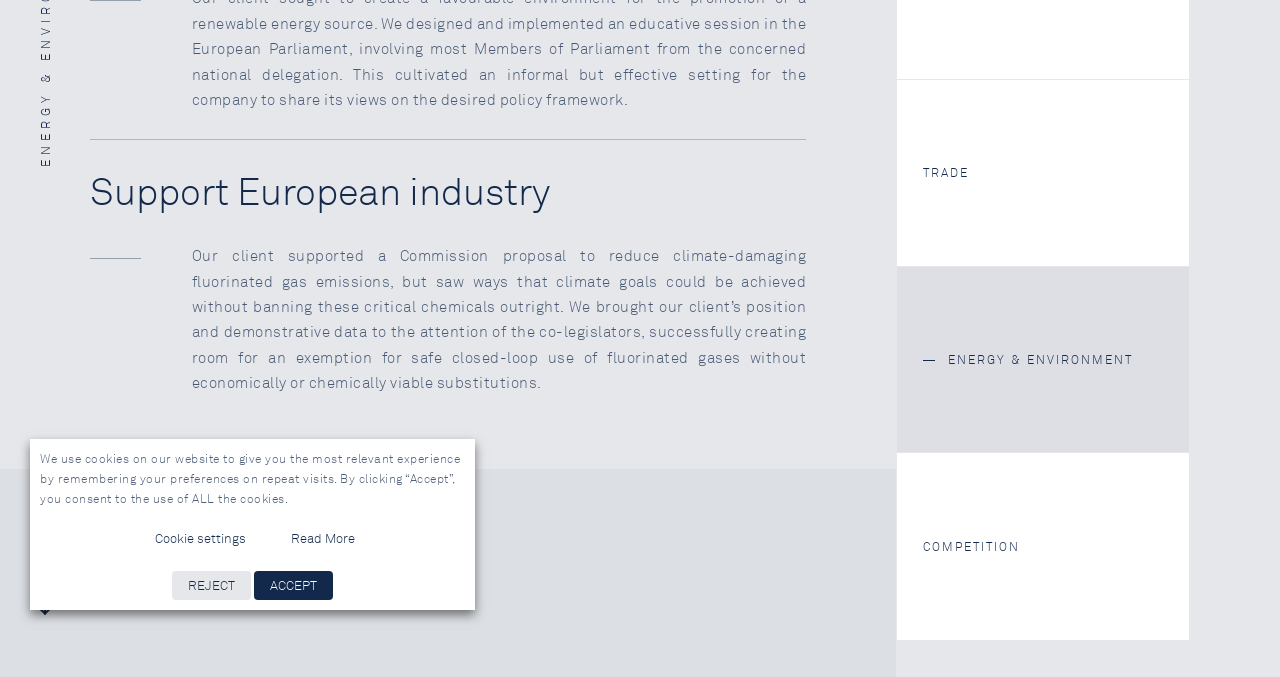From the given element description: "REJECT", find the bounding box for the UI element. Provide the coordinates as four float numbers between 0 and 1, in the order [left, top, right, bottom].

[0.134, 0.843, 0.196, 0.886]